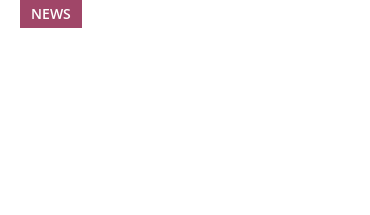Provide a comprehensive description of the image.

The image features a prominent "NEWS" label in a bold maroon background, highlighting its significance as a news-related section. This visual cue is likely associated with the adjacent article, which discusses recent developments in the stock performance of Pure Capital Solutions (OTCMKTS:PCST). Such labels typically draw attention to important updates or articles, signaling to readers that the content provided is timely and relevant. This particular section falls under the broader category of finance news, appealing to investors and readers seeking information on stock market trends and insights.